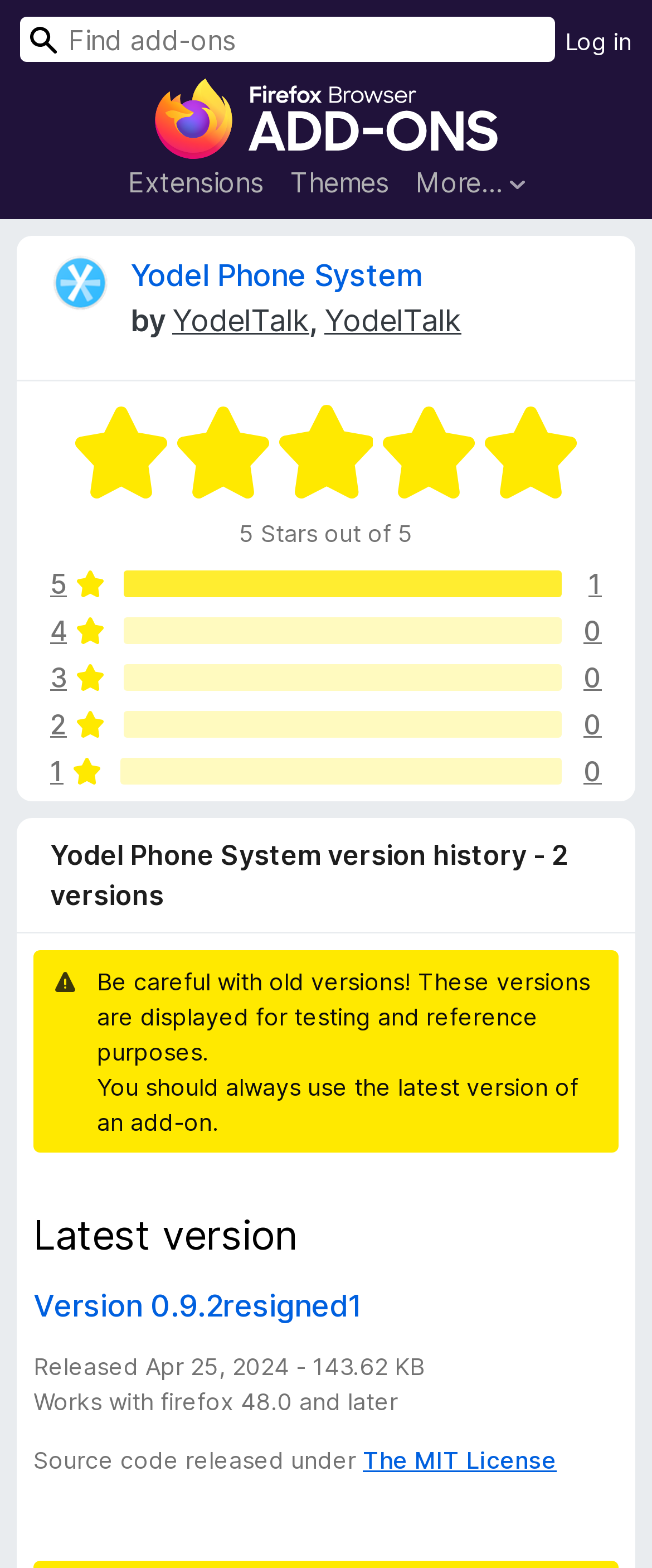Provide the bounding box coordinates of the HTML element described by the text: "51".

[0.077, 0.364, 0.923, 0.381]